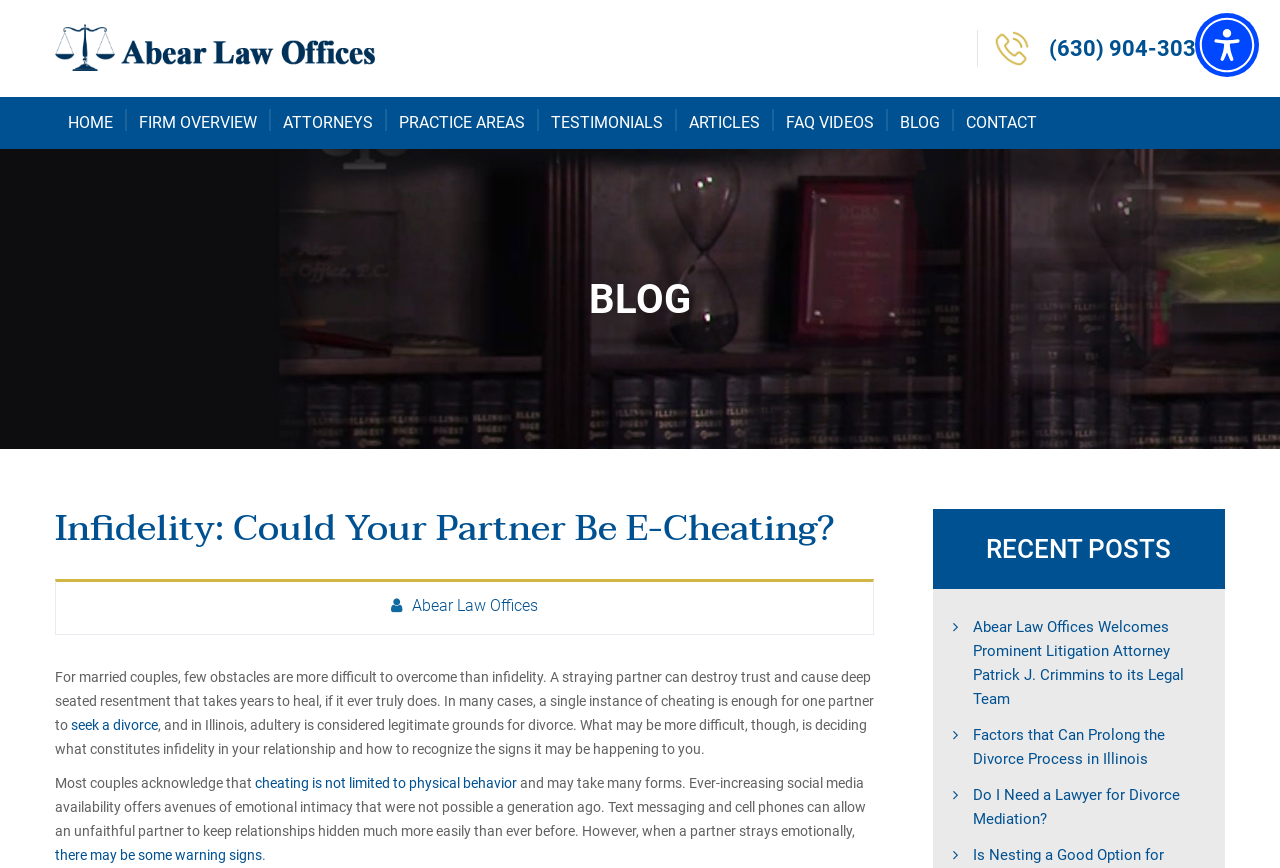Locate the bounding box for the described UI element: "Guardian Ad Litem". Ensure the coordinates are four float numbers between 0 and 1, formatted as [left, top, right, bottom].

[0.505, 0.378, 0.708, 0.406]